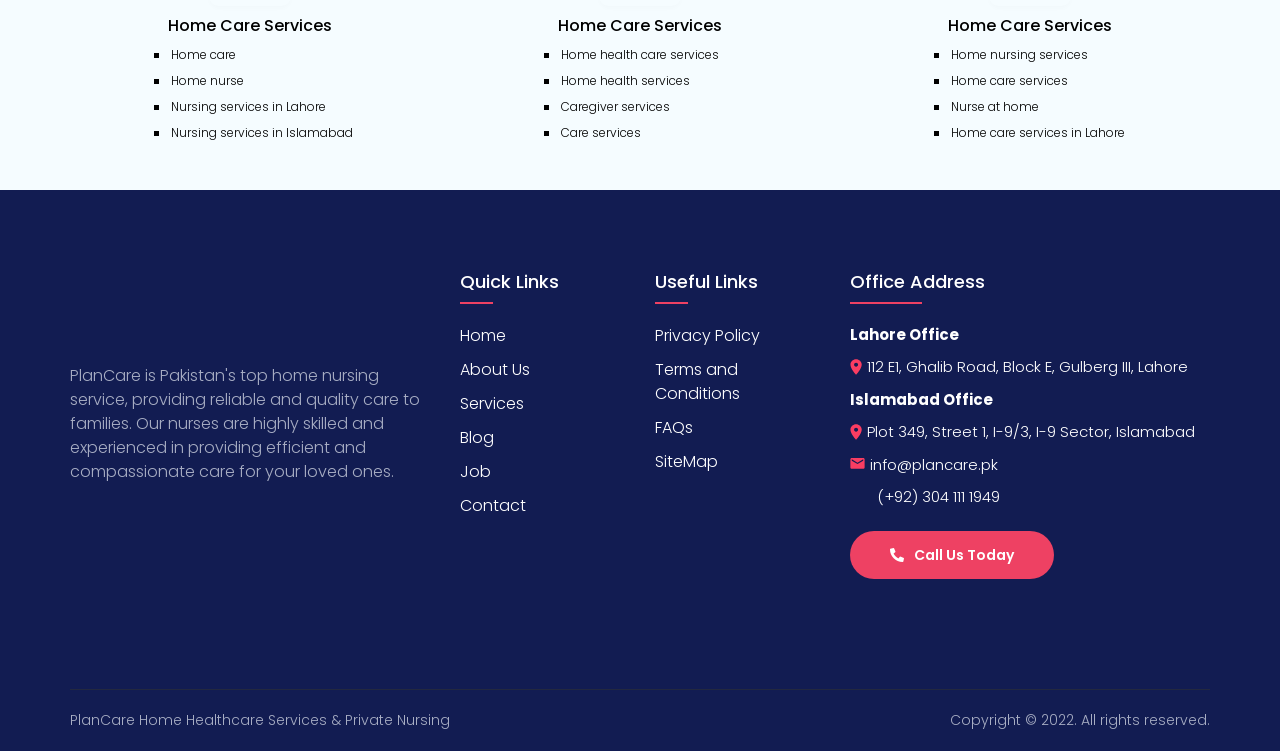How can I contact PlanCare?
Give a single word or phrase as your answer by examining the image.

Via email or phone